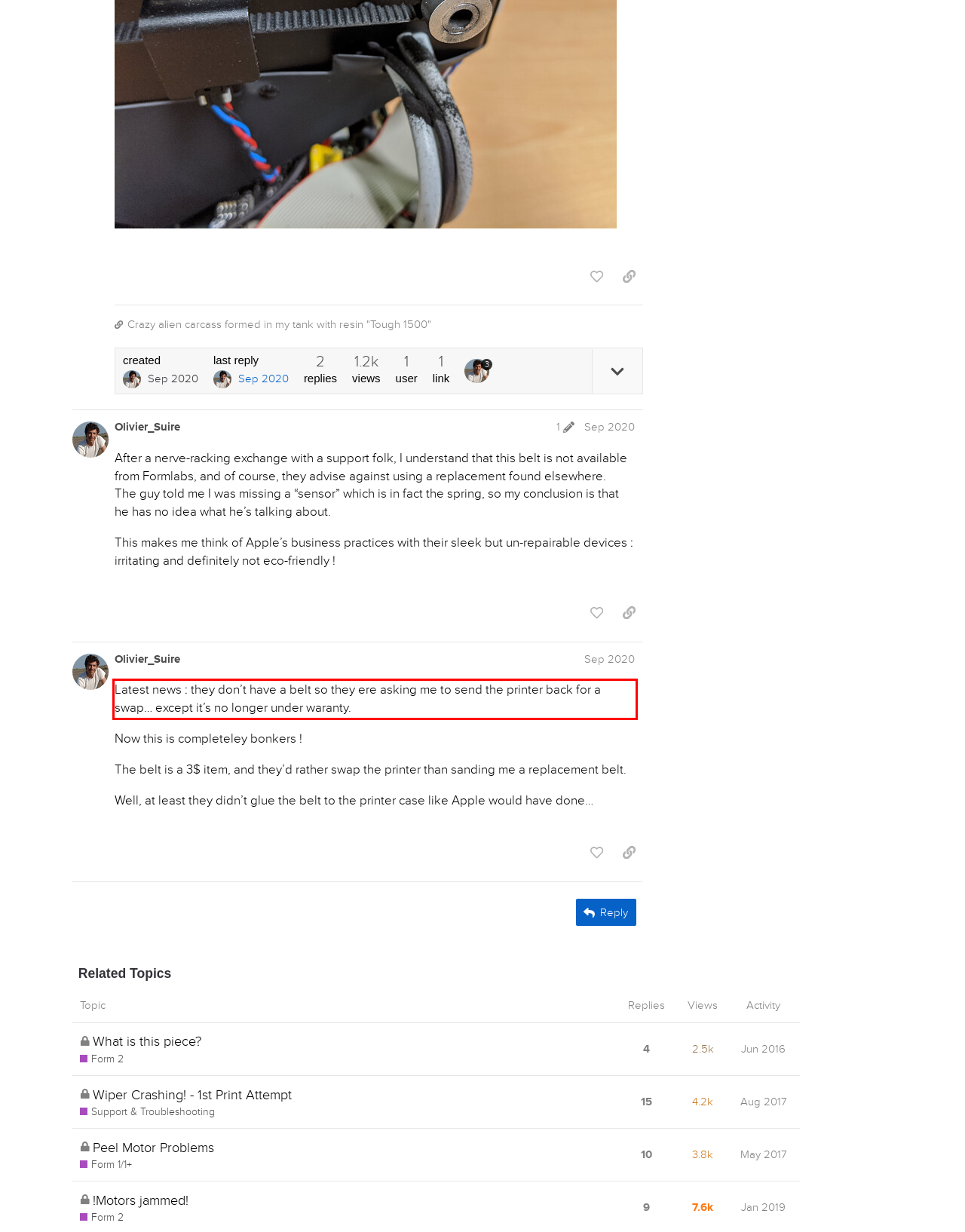Review the webpage screenshot provided, and perform OCR to extract the text from the red bounding box.

Latest news : they don’t have a belt so they ere asking me to send the printer back for a swap… except it’s no longer under waranty.